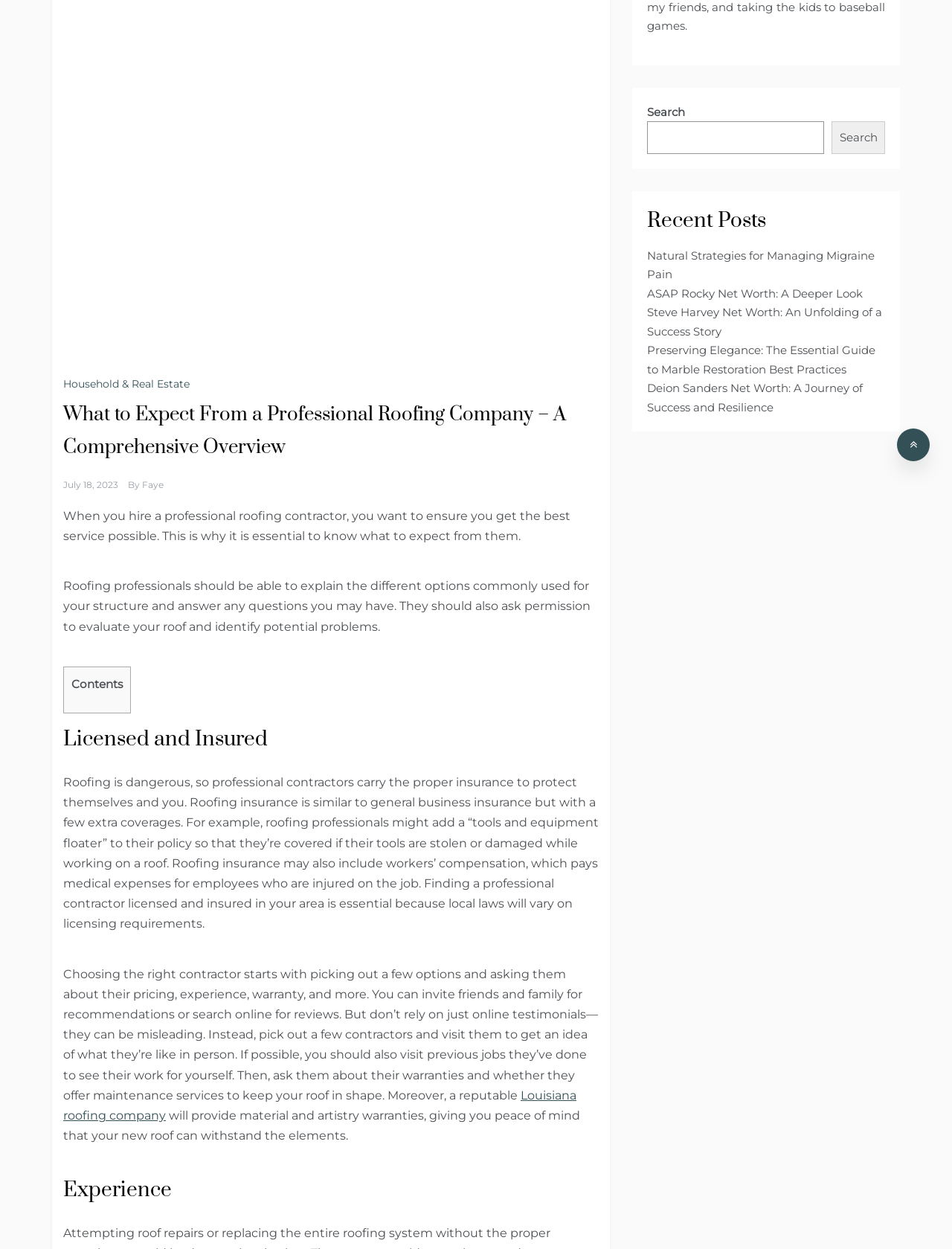For the given element description Faye, determine the bounding box coordinates of the UI element. The coordinates should follow the format (top-left x, top-left y, bottom-right x, bottom-right y) and be within the range of 0 to 1.

[0.149, 0.383, 0.172, 0.392]